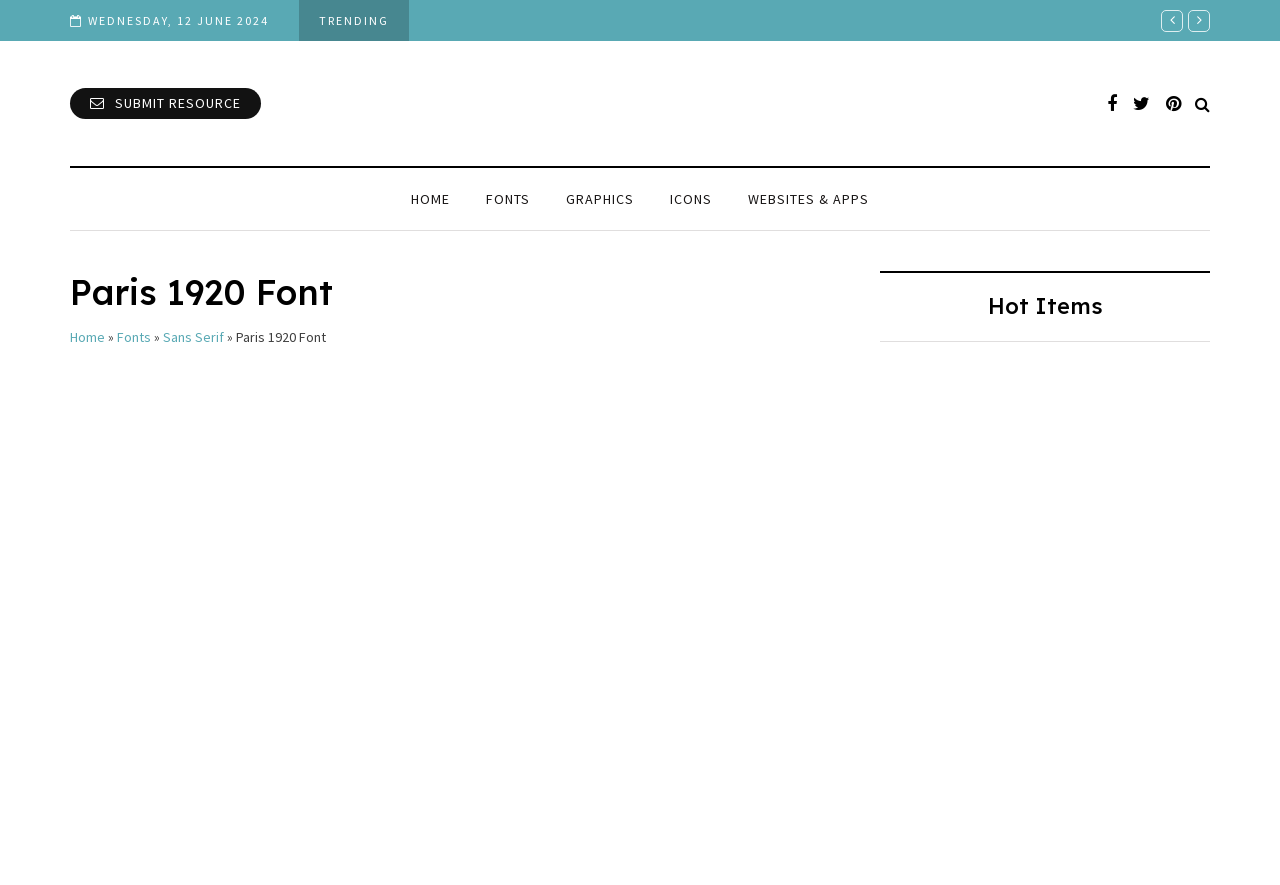Indicate the bounding box coordinates of the clickable region to achieve the following instruction: "View Kayla Outline Font."

[0.688, 0.664, 0.781, 0.717]